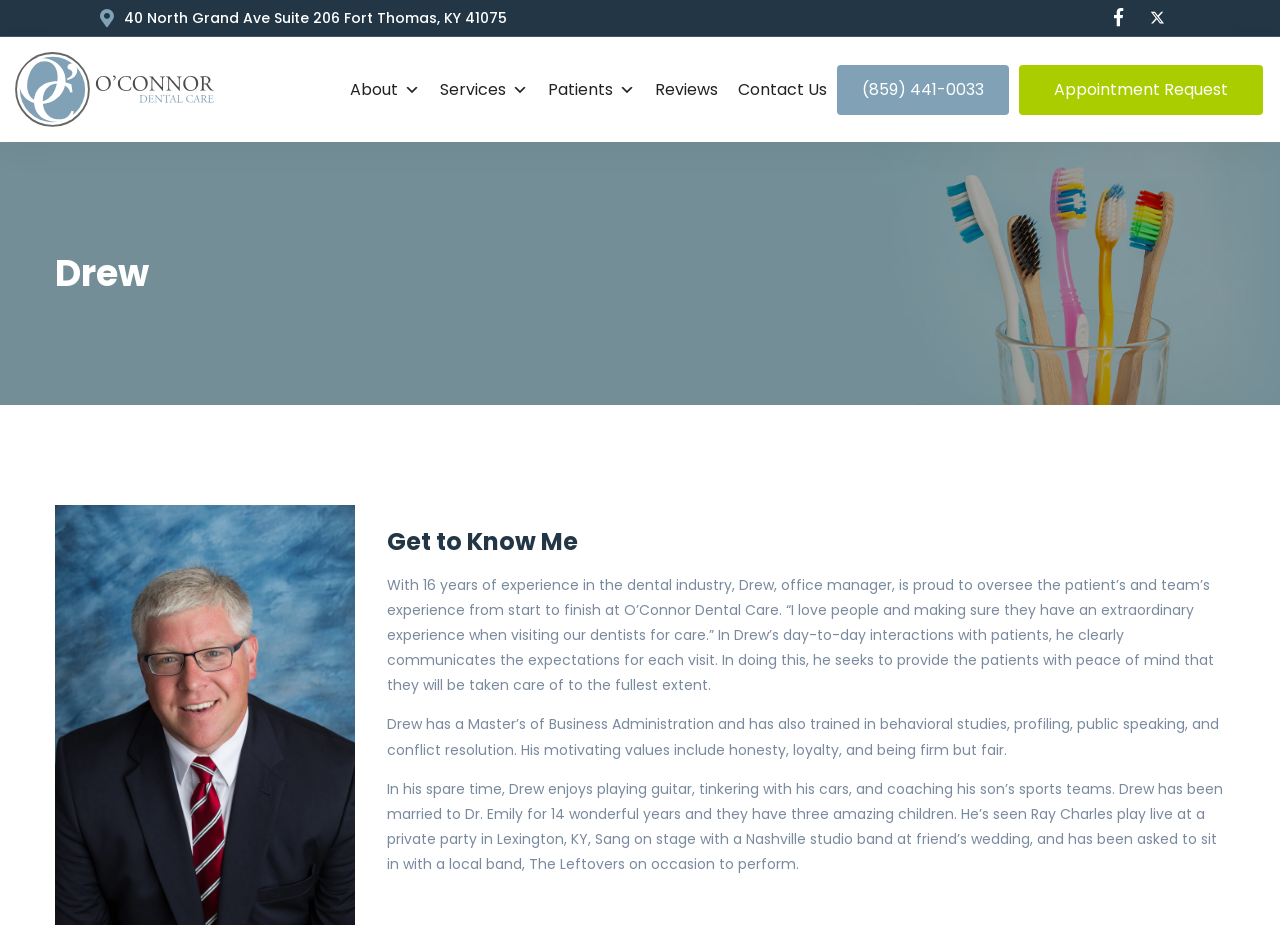Determine the bounding box coordinates for the region that must be clicked to execute the following instruction: "Call the office at (859) 441-0033".

[0.673, 0.073, 0.769, 0.115]